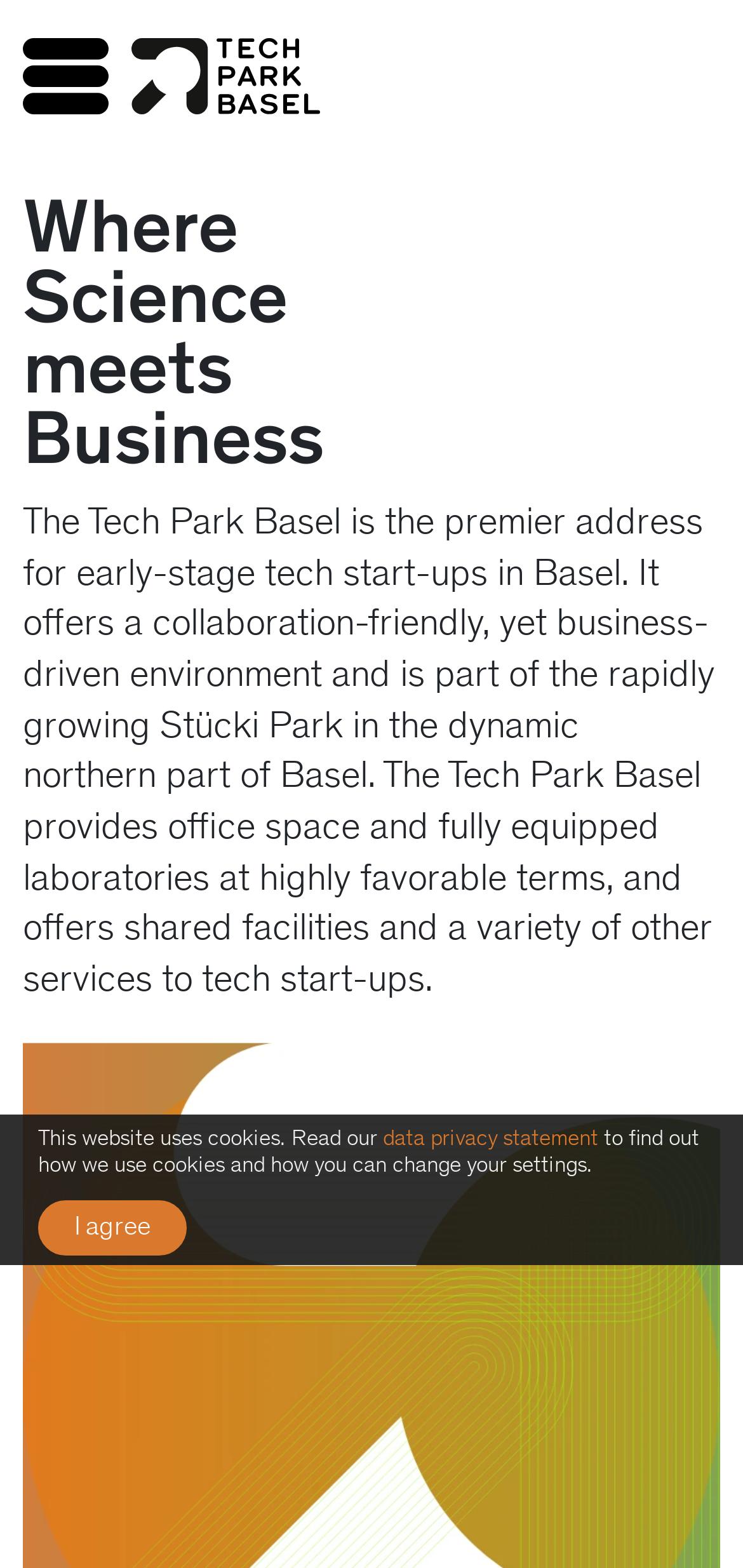What is the relationship between science and business at Tech Park Basel?
Please answer the question with a detailed response using the information from the screenshot.

The webpage has a series of static text elements that read 'Where Science meets Business', suggesting that Tech Park Basel is a place where science and business come together.